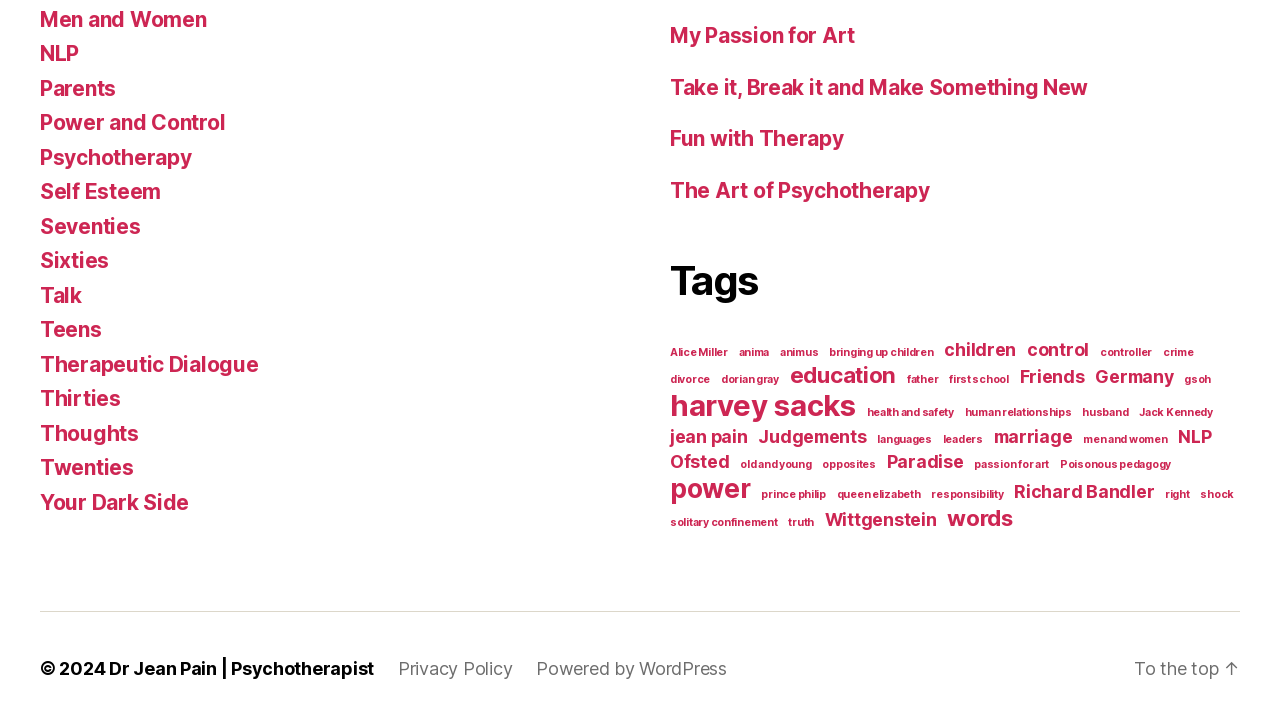From the webpage screenshot, identify the region described by Poisonous pedagogy. Provide the bounding box coordinates as (top-left x, top-left y, bottom-right x, bottom-right y), with each value being a floating point number between 0 and 1.

[0.828, 0.632, 0.915, 0.65]